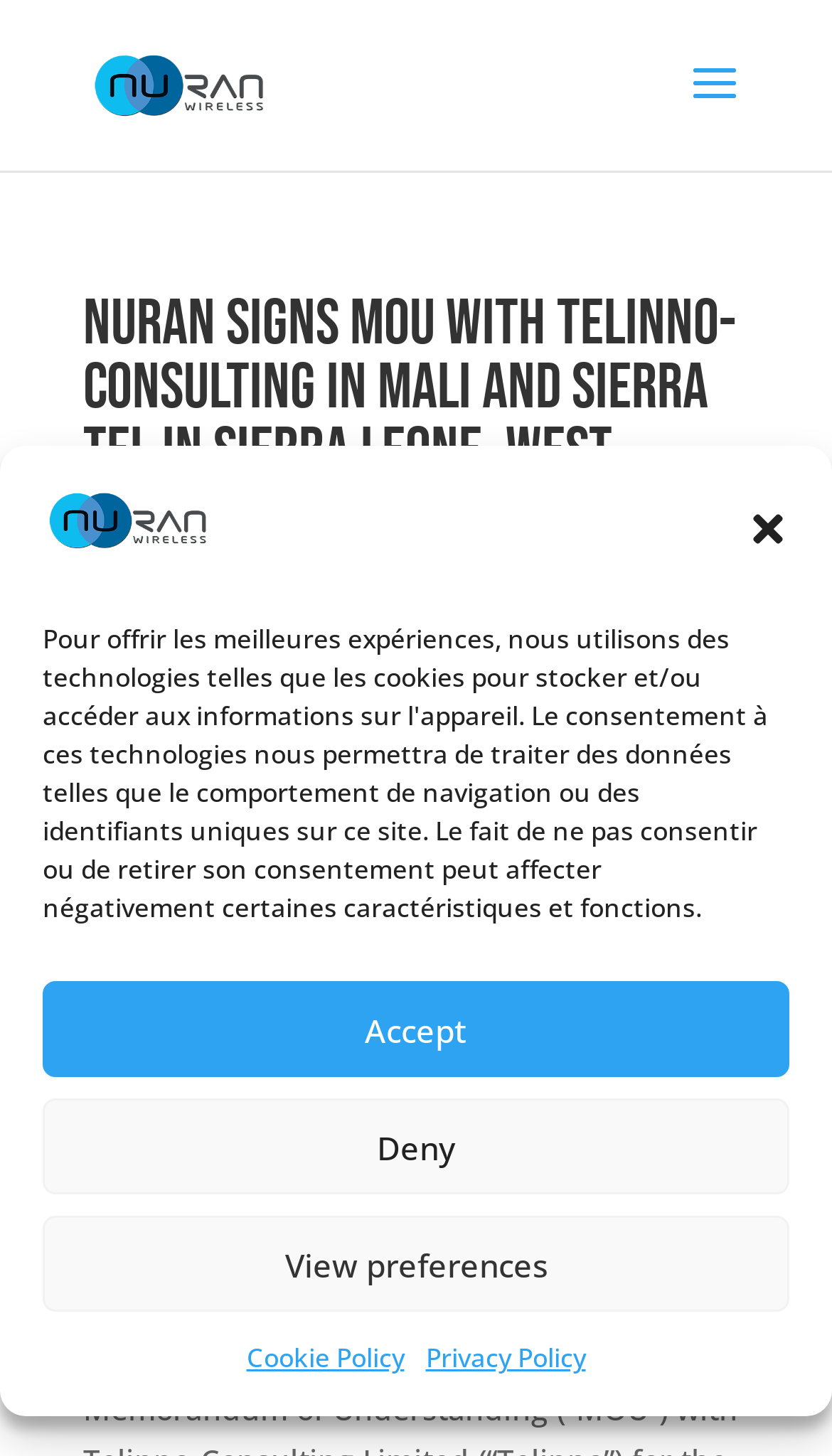Find the bounding box coordinates of the clickable area required to complete the following action: "Read the news".

[0.667, 0.394, 0.762, 0.422]